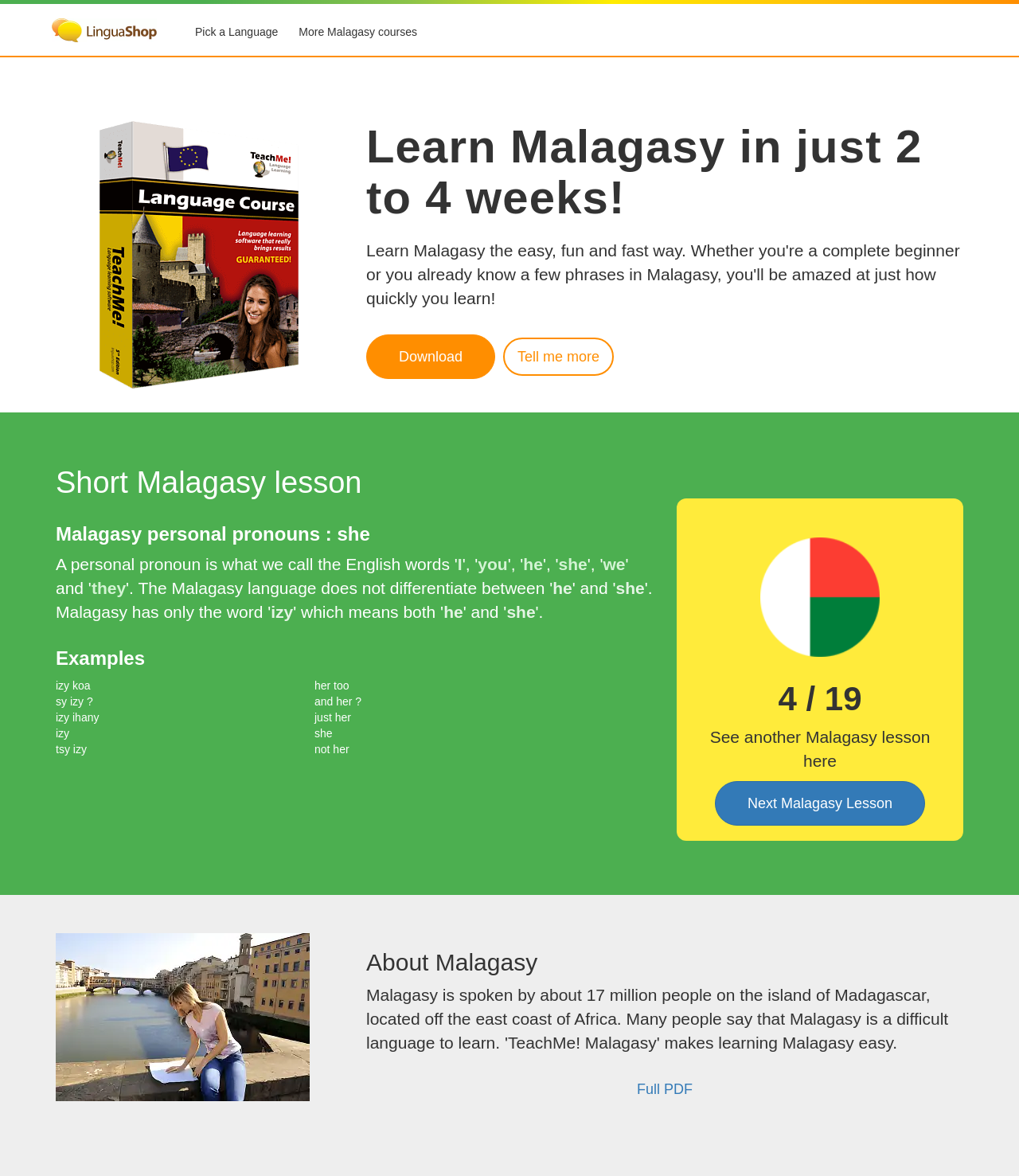Write an elaborate caption that captures the essence of the webpage.

This webpage is about learning Malagasy, a language, quickly and easily. At the top, there are five links: "Home", "Pick a Language", "More Malagasy courses", and two empty links with corresponding images. Below these links, there is a prominent image with the text "TeachMe! Malagasy". 

The main content of the webpage is divided into sections. The first section has a heading "Learn Malagasy in just 2 to 4 weeks!" and a link to "Download" below it. Next to the download link, there is a generic element with the text "Learn Malagasy - TeachMe! Malagasy" and a "Tell me more" button.

The second section has a heading "Short Malagasy lesson" and is focused on Malagasy personal pronouns, specifically "she". This section lists the pronouns "I", "you", "we", "they", and "she" with their Malagasy translations. 

The third section has a heading "Examples" and provides example sentences using the pronoun "she" in Malagasy, along with their English translations.

On the right side of the webpage, there is an image with the text "Free Malagasy lesson" and a heading "4 / 19" above it. Below the image, there is a link to "See another Malagasy lesson here" and a button to navigate to the "Next Malagasy Lesson".

At the bottom of the webpage, there is an image with the text "About Malagasy" and a heading "About Malagasy" above it. Below the image, there is a link to "Full PDF".